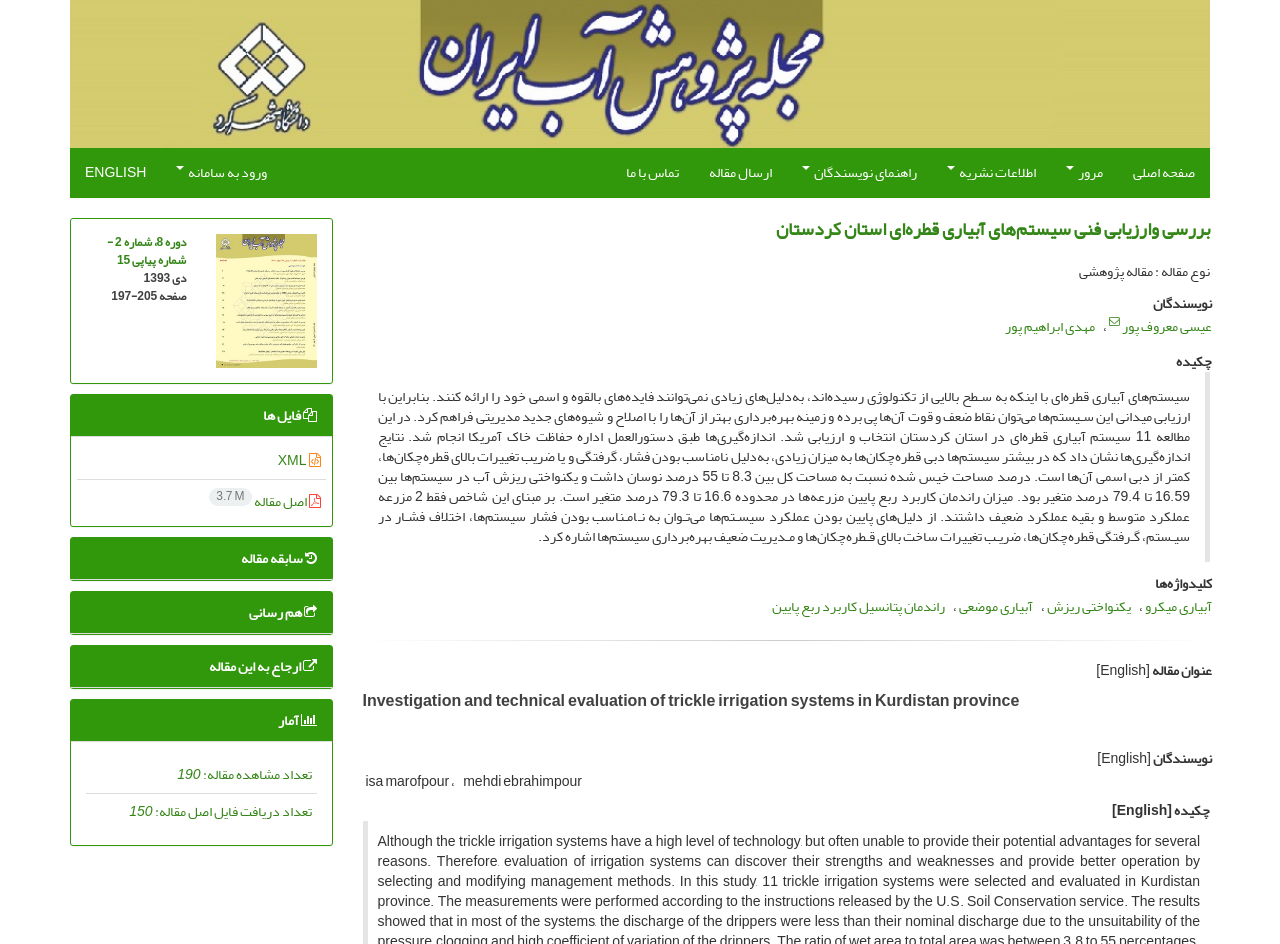What is the keyword 'آبیاری میکرو' related to? Examine the screenshot and reply using just one word or a brief phrase.

Article keywords